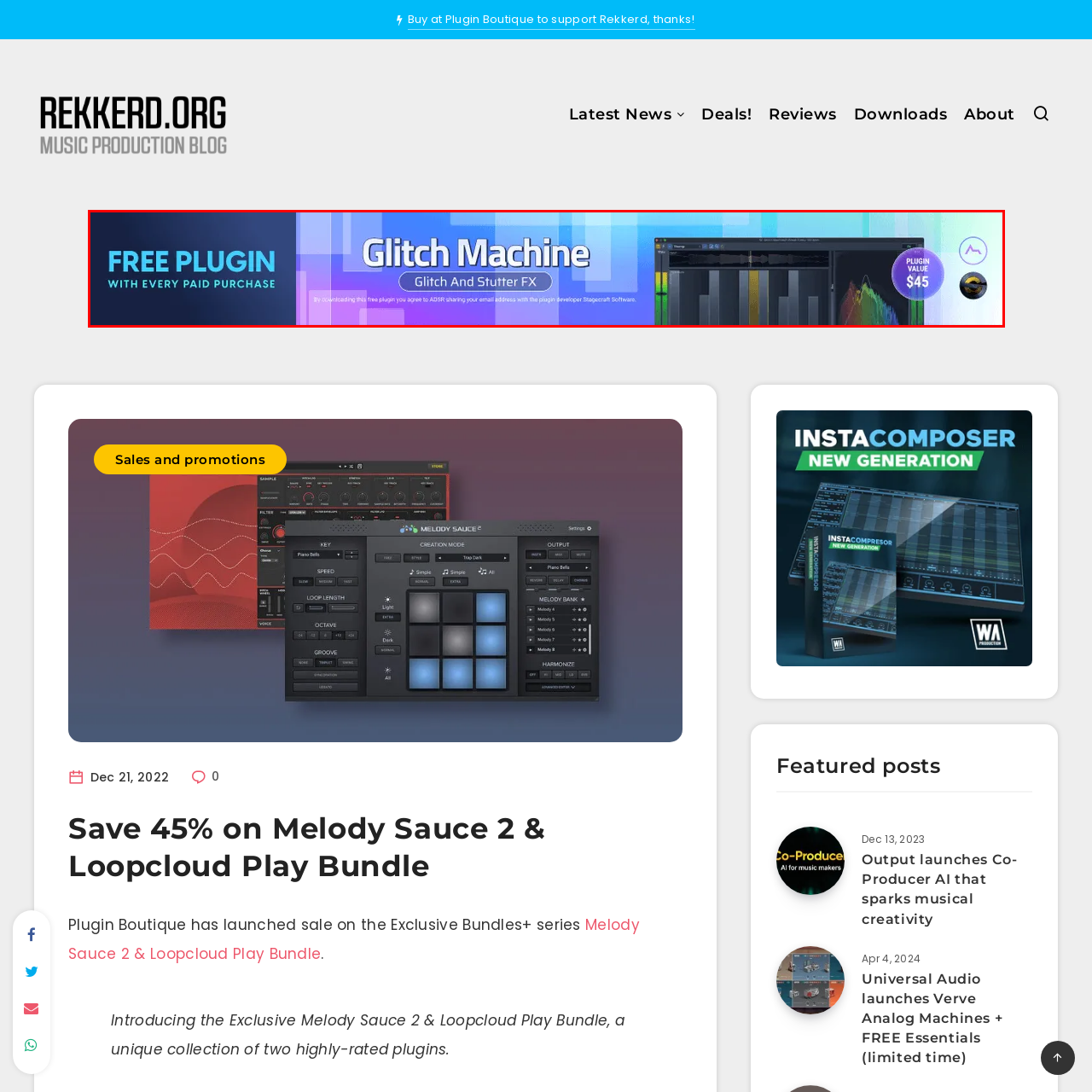What is required to download the Glitch Machine plugin?
Concentrate on the image bordered by the red bounding box and offer a comprehensive response based on the image details.

According to the caption, by downloading the plugin, users consent to share their email address with the developer, implying that providing an email address is a requirement to download the plugin.